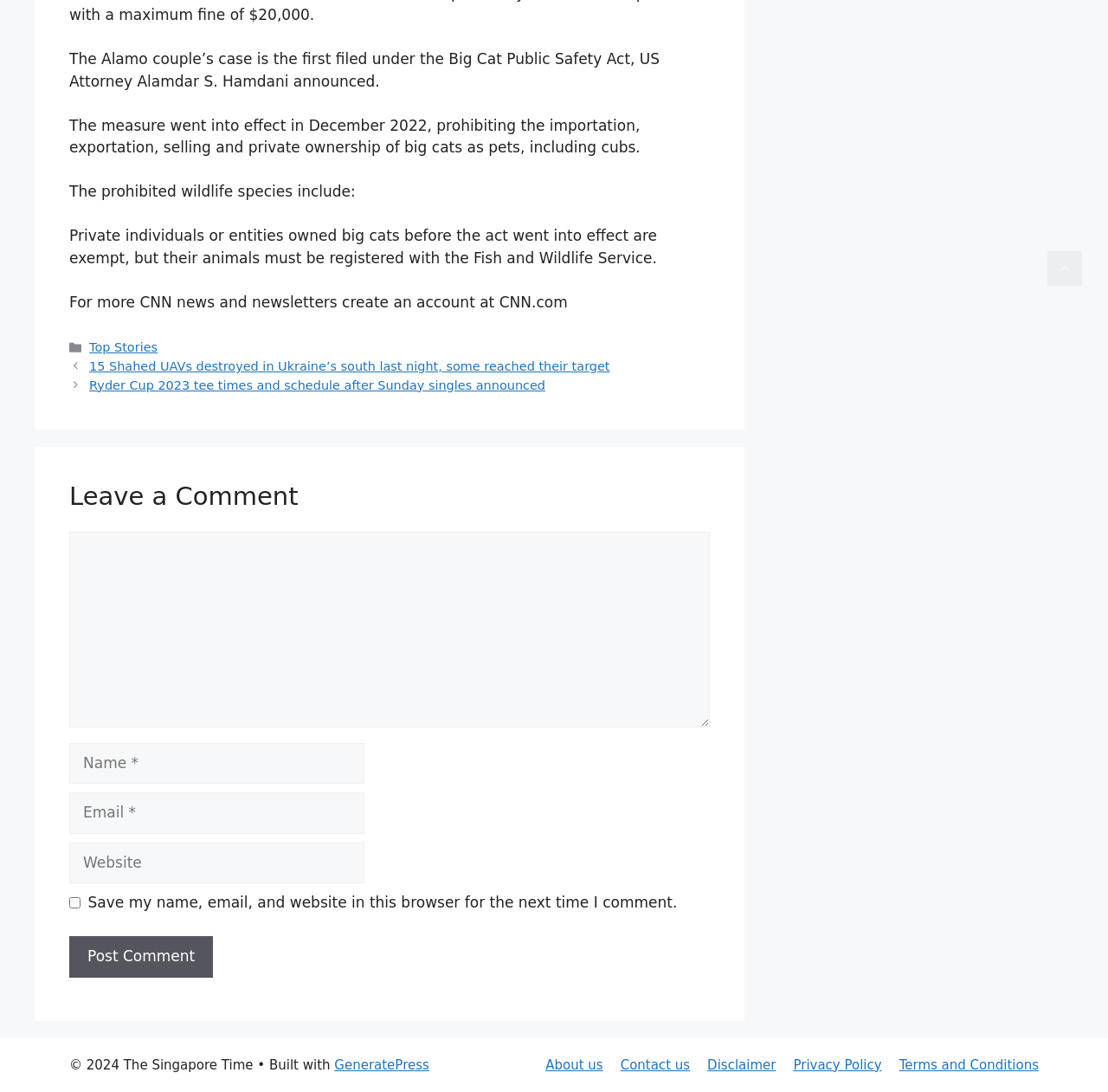Please identify the bounding box coordinates of the element's region that I should click in order to complete the following instruction: "Post a comment". The bounding box coordinates consist of four float numbers between 0 and 1, i.e., [left, top, right, bottom].

[0.062, 0.857, 0.192, 0.895]